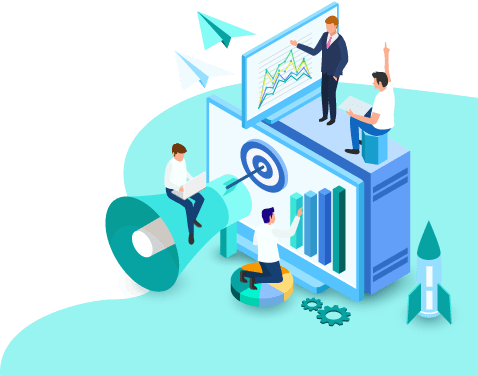How many diverse characters are surrounding the computer screen?
Using the information from the image, provide a comprehensive answer to the question.

Surrounding the screen are four diverse characters, each engaged in various tasks, showcasing the collaborative and dynamic nature of digital marketing and business growth.